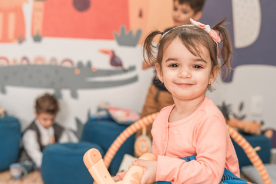Give a one-word or short-phrase answer to the following question: 
What is the atmosphere of the environment?

Playful